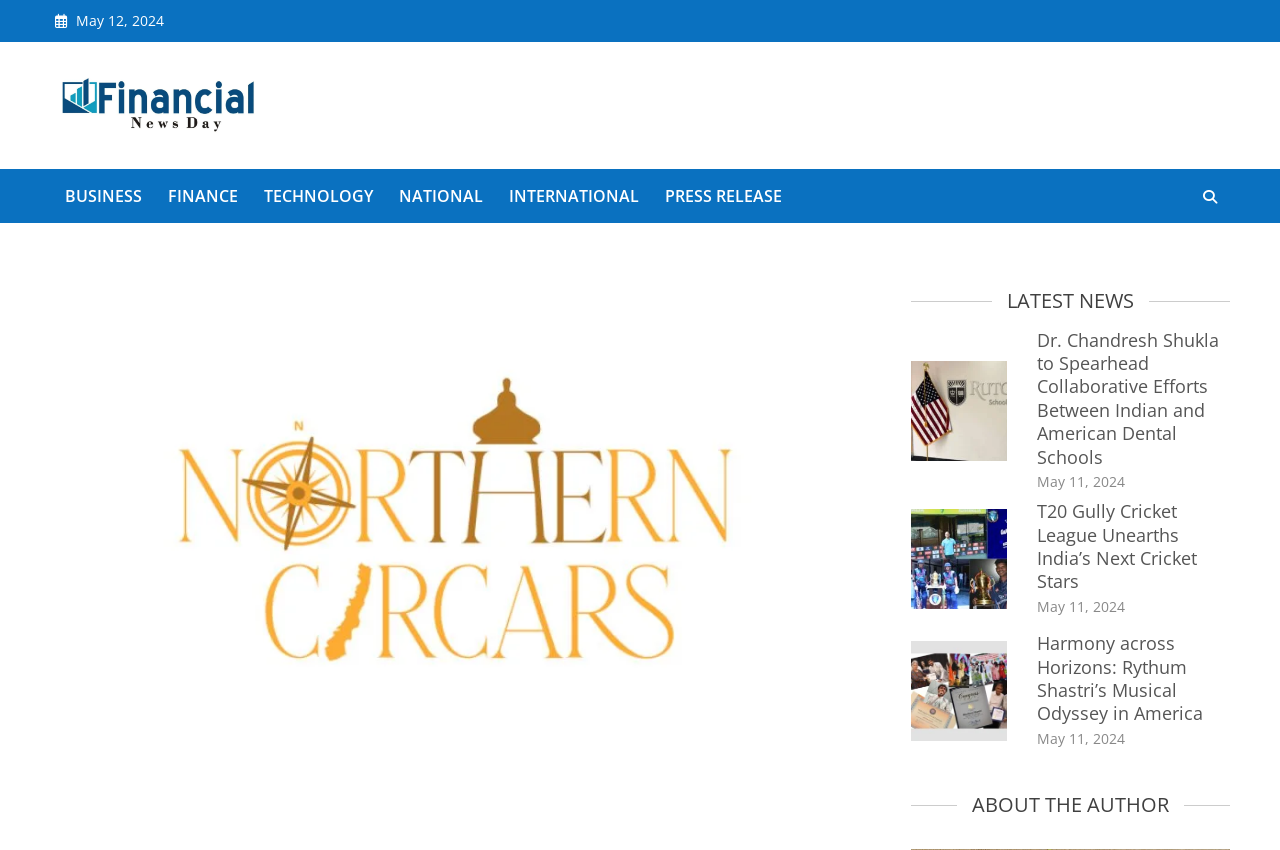Refer to the image and provide a thorough answer to this question:
How many news categories are there?

I counted the number of links in the top navigation bar, which are 'BUSINESS', 'FINANCE', 'TECHNOLOGY', 'NATIONAL', 'INTERNATIONAL', and 'PRESS RELEASE'. There are 6 categories in total.